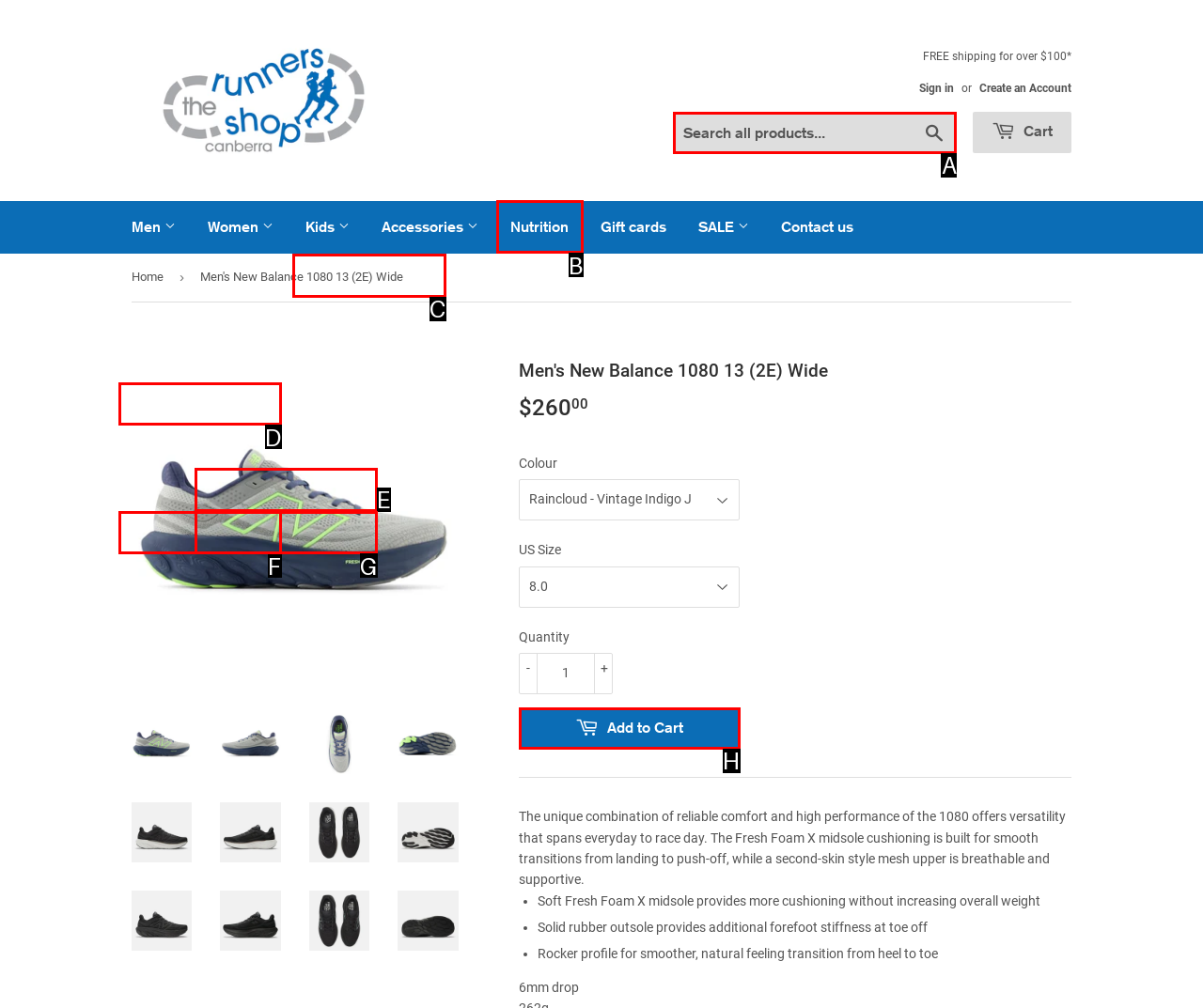From the given choices, which option should you click to complete this task: Search all products? Answer with the letter of the correct option.

A